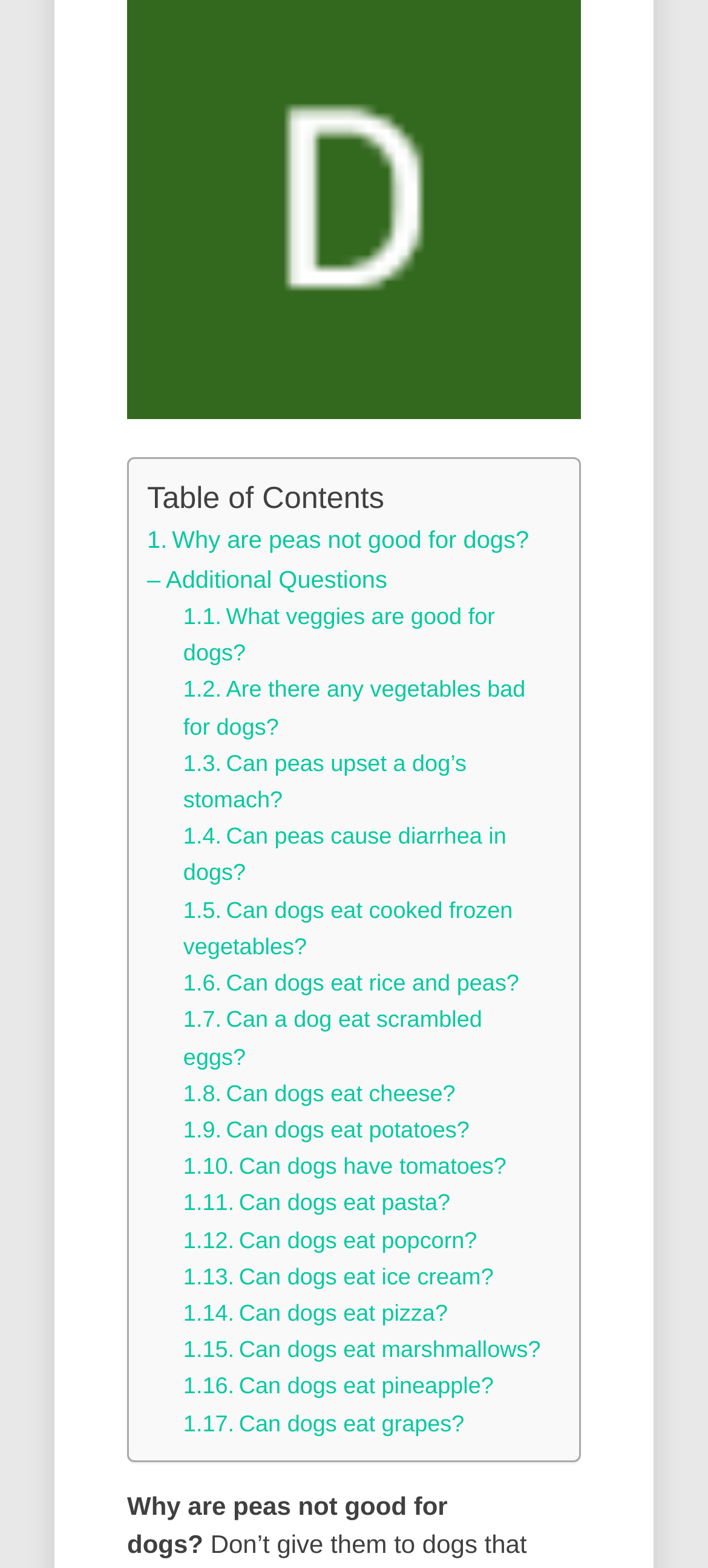Reply to the question below using a single word or brief phrase:
How many questions are listed on the webpage?

20